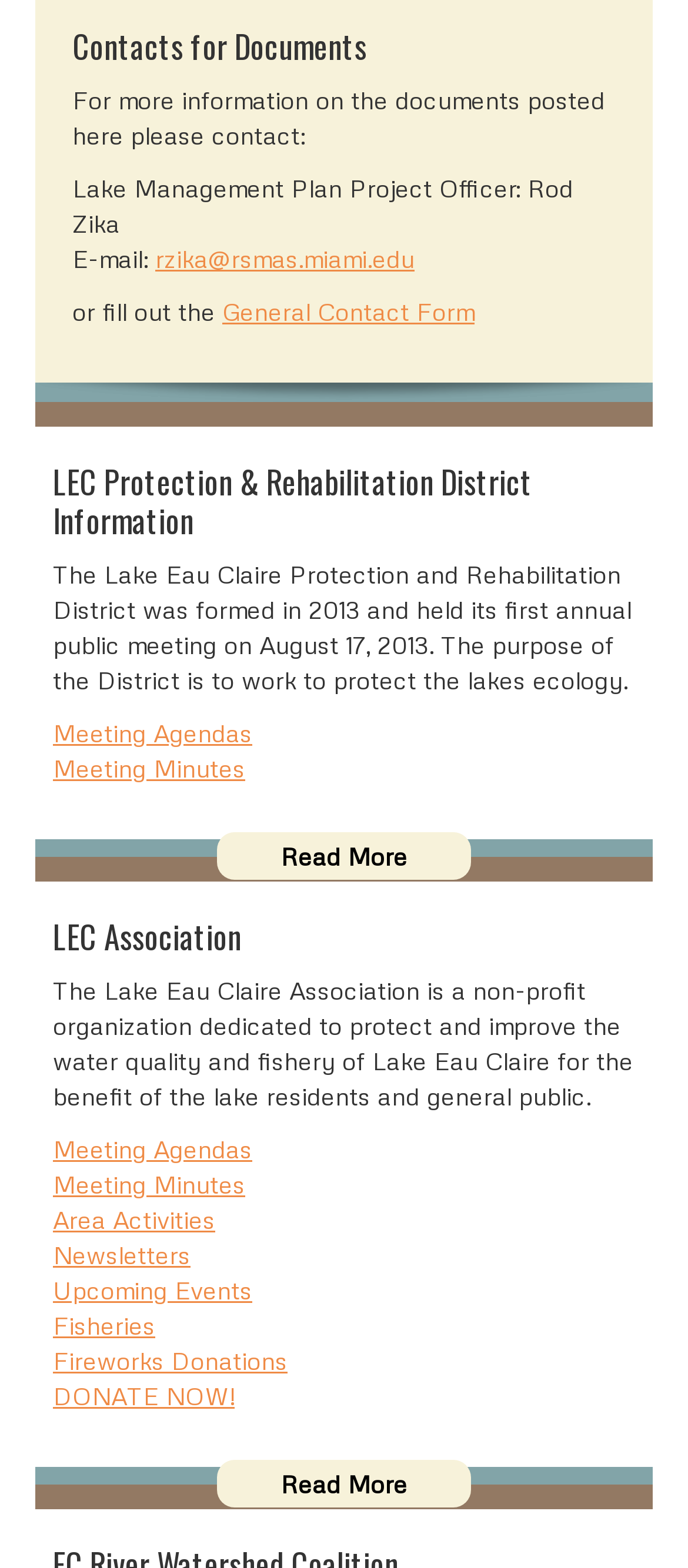What is the Lake Eau Claire Association dedicated to?
Answer the question based on the image using a single word or a brief phrase.

Protect and improve water quality and fishery